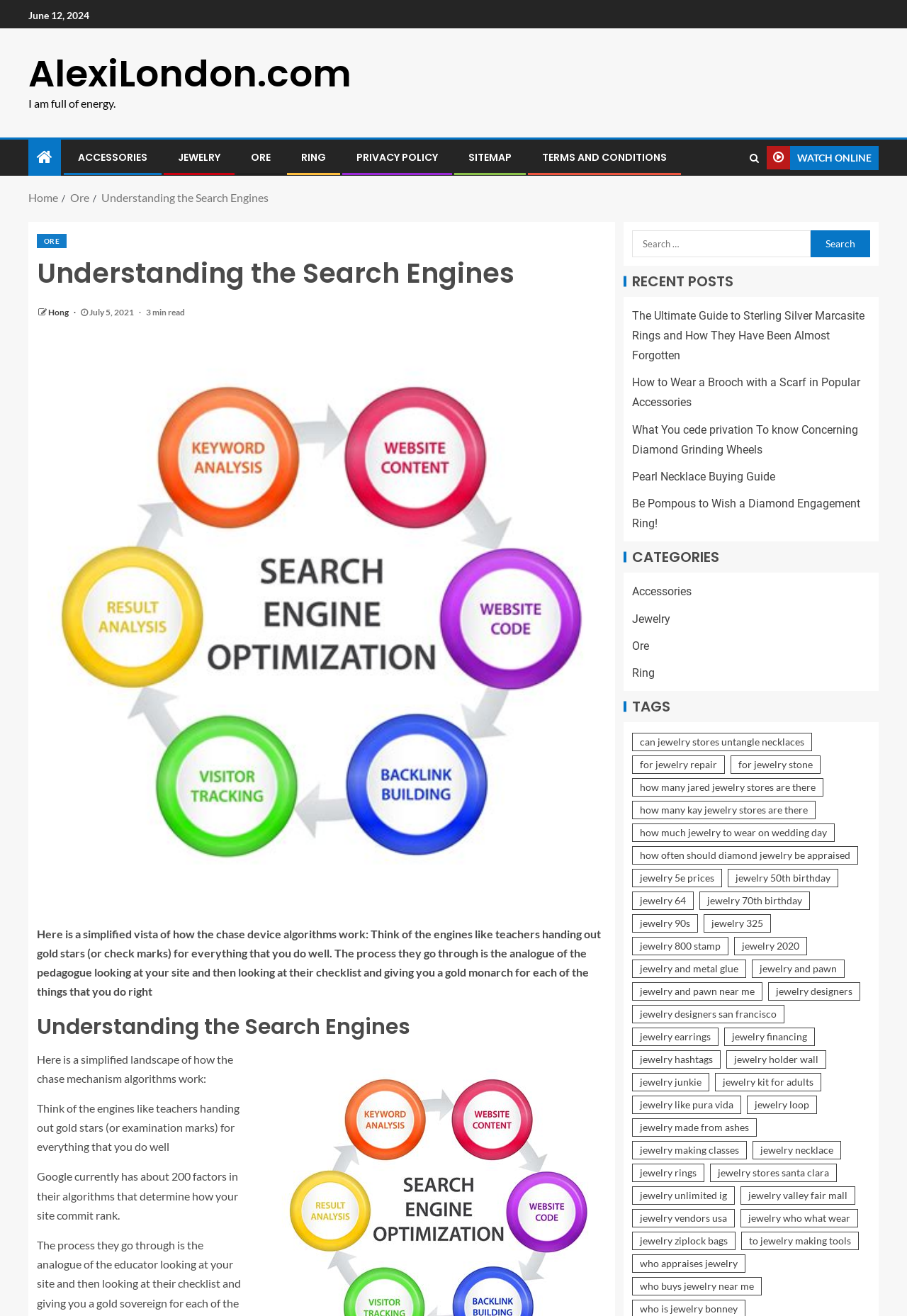Provide a brief response using a word or short phrase to this question:
What is the purpose of the search box?

To search the website